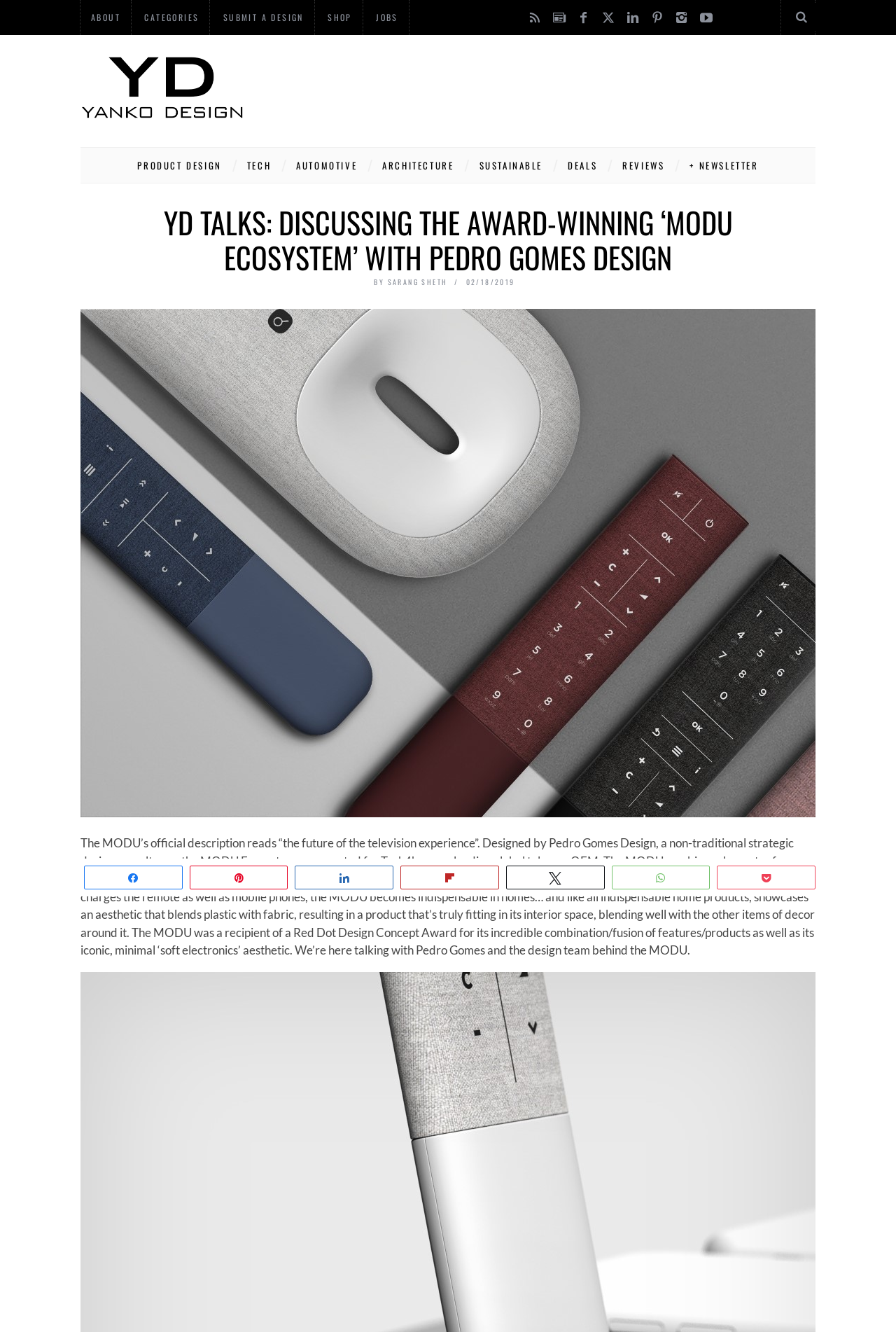Provide a short answer to the following question with just one word or phrase: What is the name of the company that the MODU Ecosystem was created for?

Tech4home